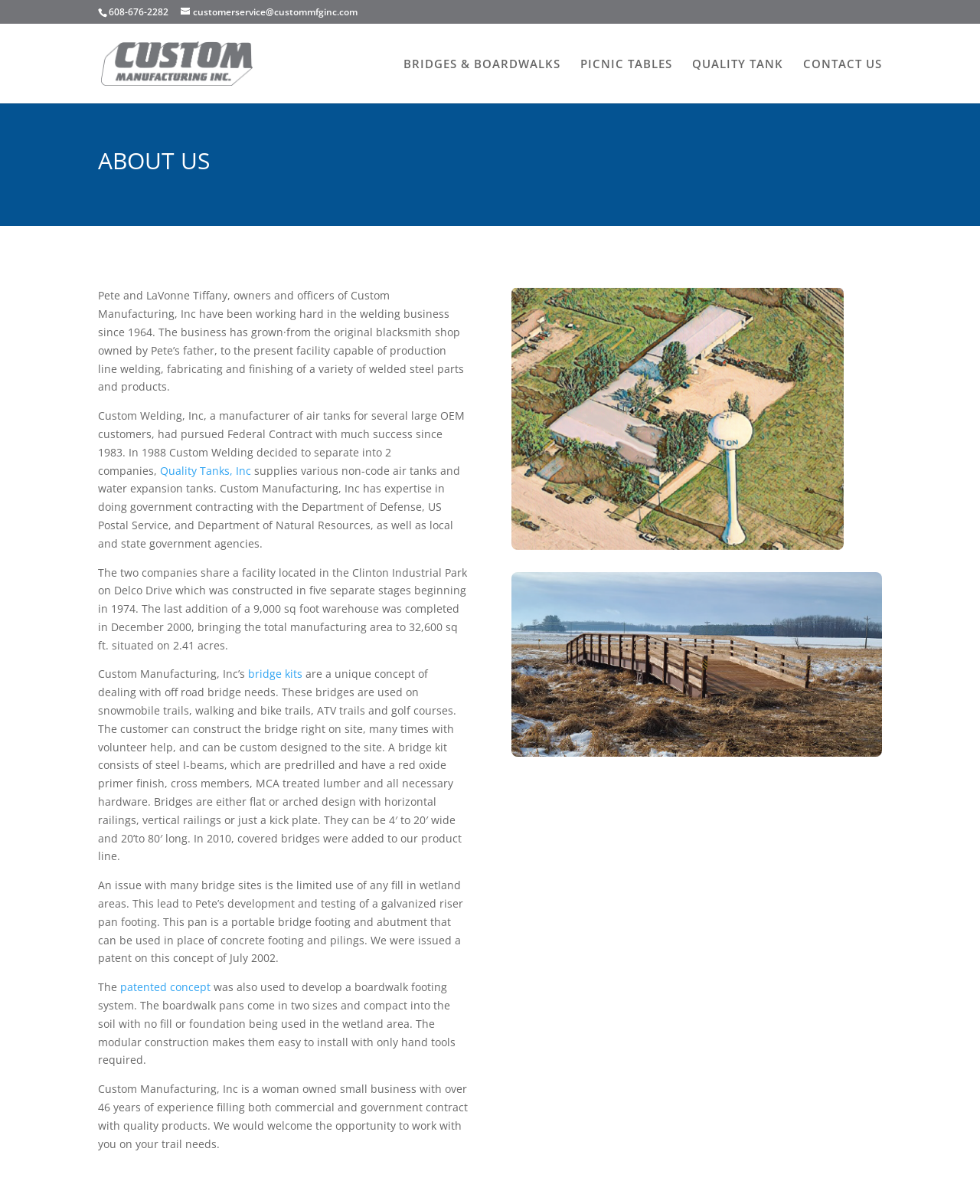Determine the bounding box coordinates for the element that should be clicked to follow this instruction: "Contact us". The coordinates should be given as four float numbers between 0 and 1, in the format [left, top, right, bottom].

[0.82, 0.048, 0.9, 0.086]